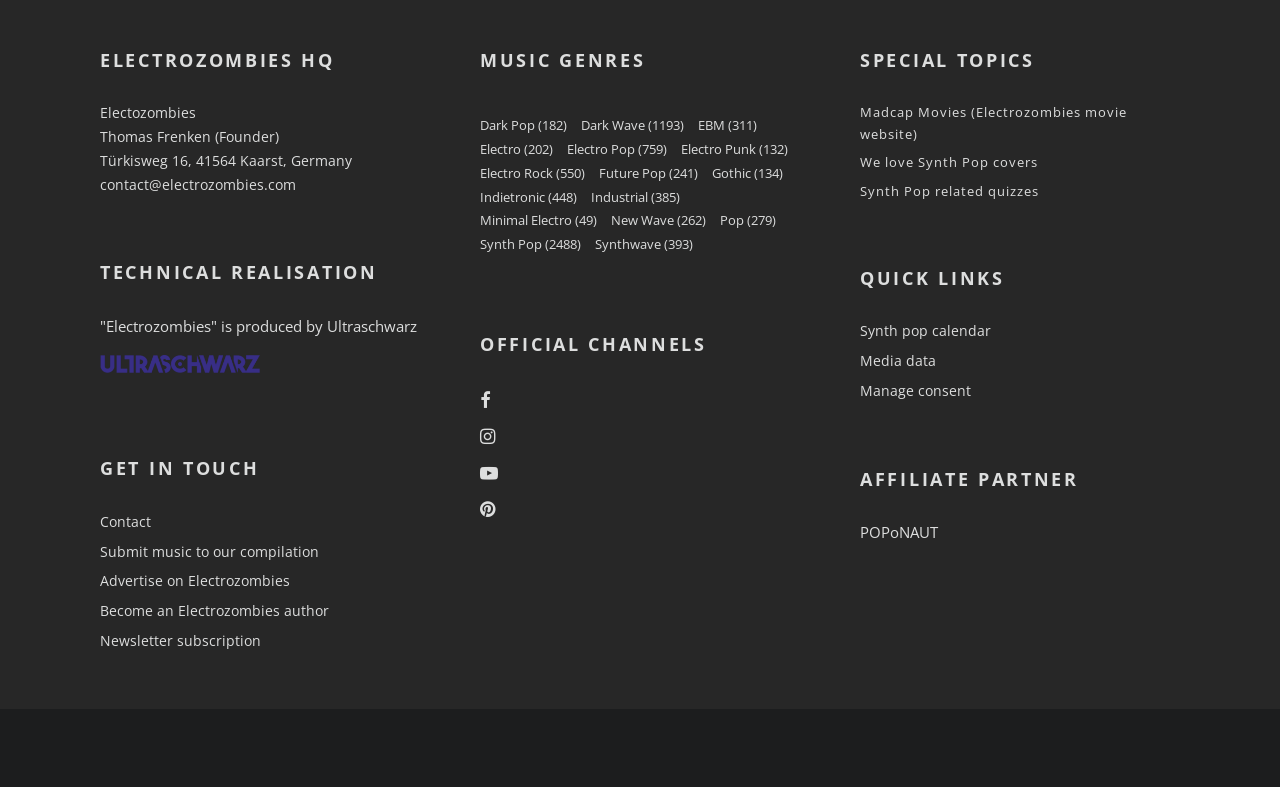Provide a one-word or short-phrase response to the question:
What is the contact email of Electrozombies?

contact@electrozombies.com